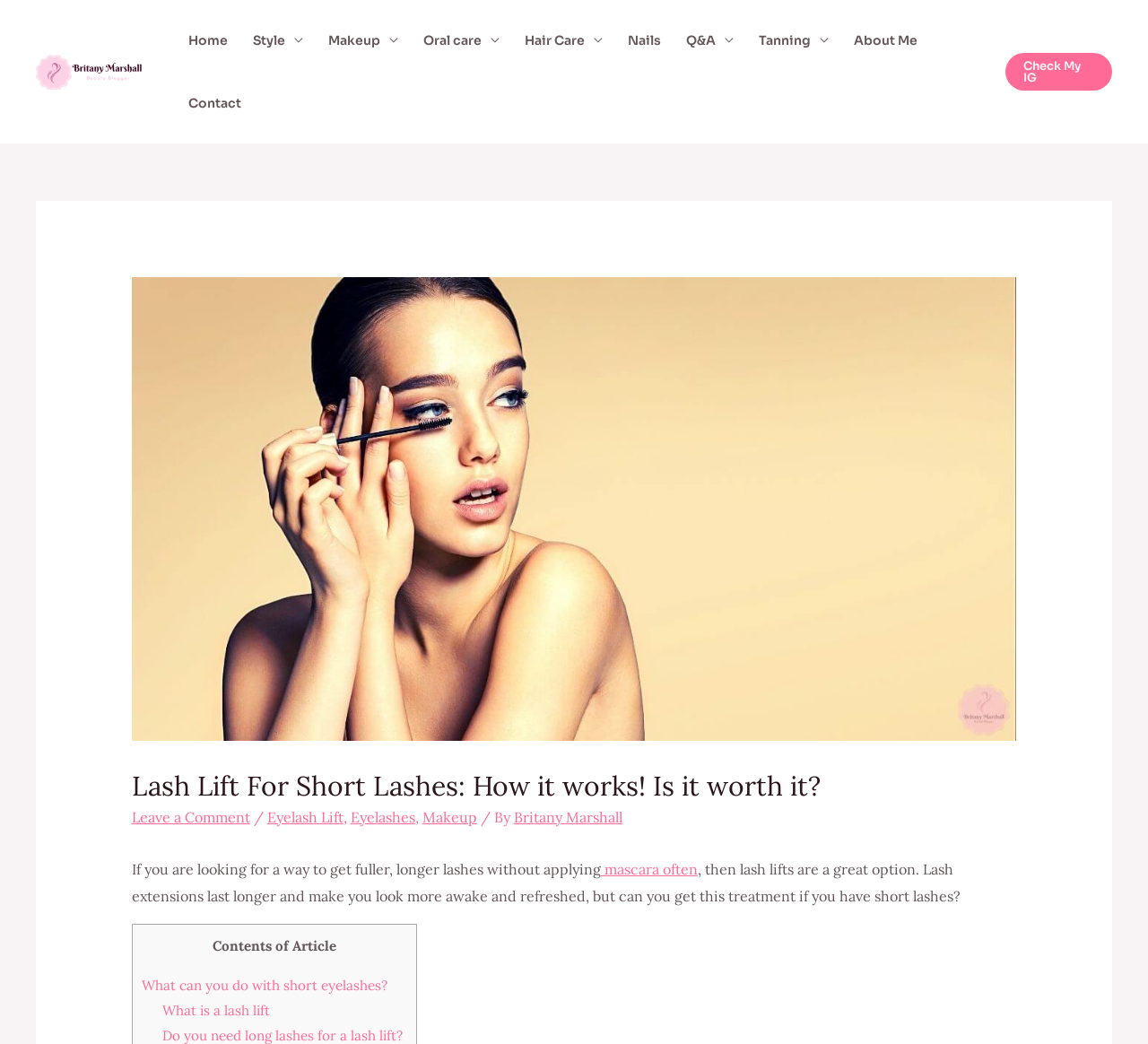Specify the bounding box coordinates of the area to click in order to follow the given instruction: "Leave a comment."

[0.115, 0.774, 0.218, 0.791]